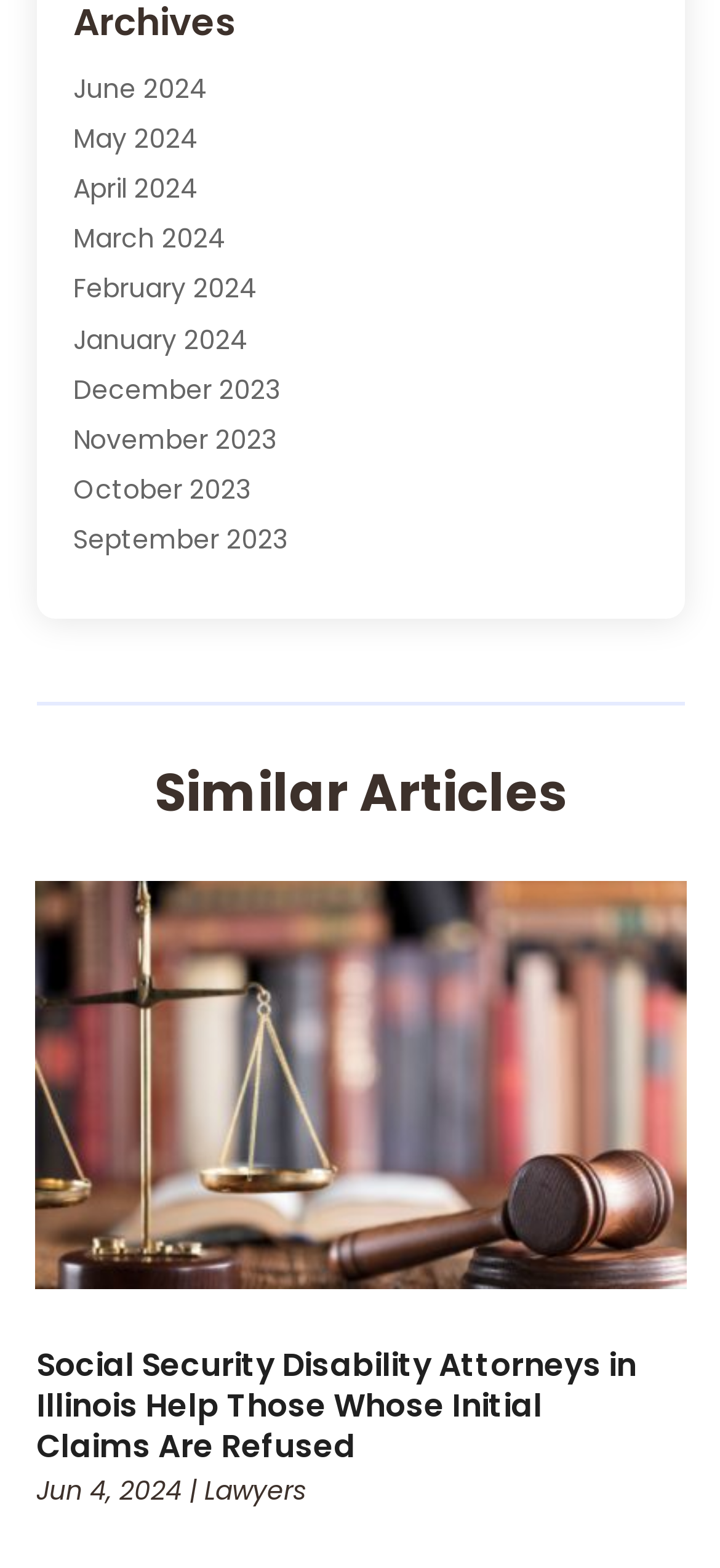Using the element description: "Lawyer & Law Firm", determine the bounding box coordinates. The coordinates should be in the format [left, top, right, bottom], with values between 0 and 1.

[0.101, 0.175, 0.427, 0.199]